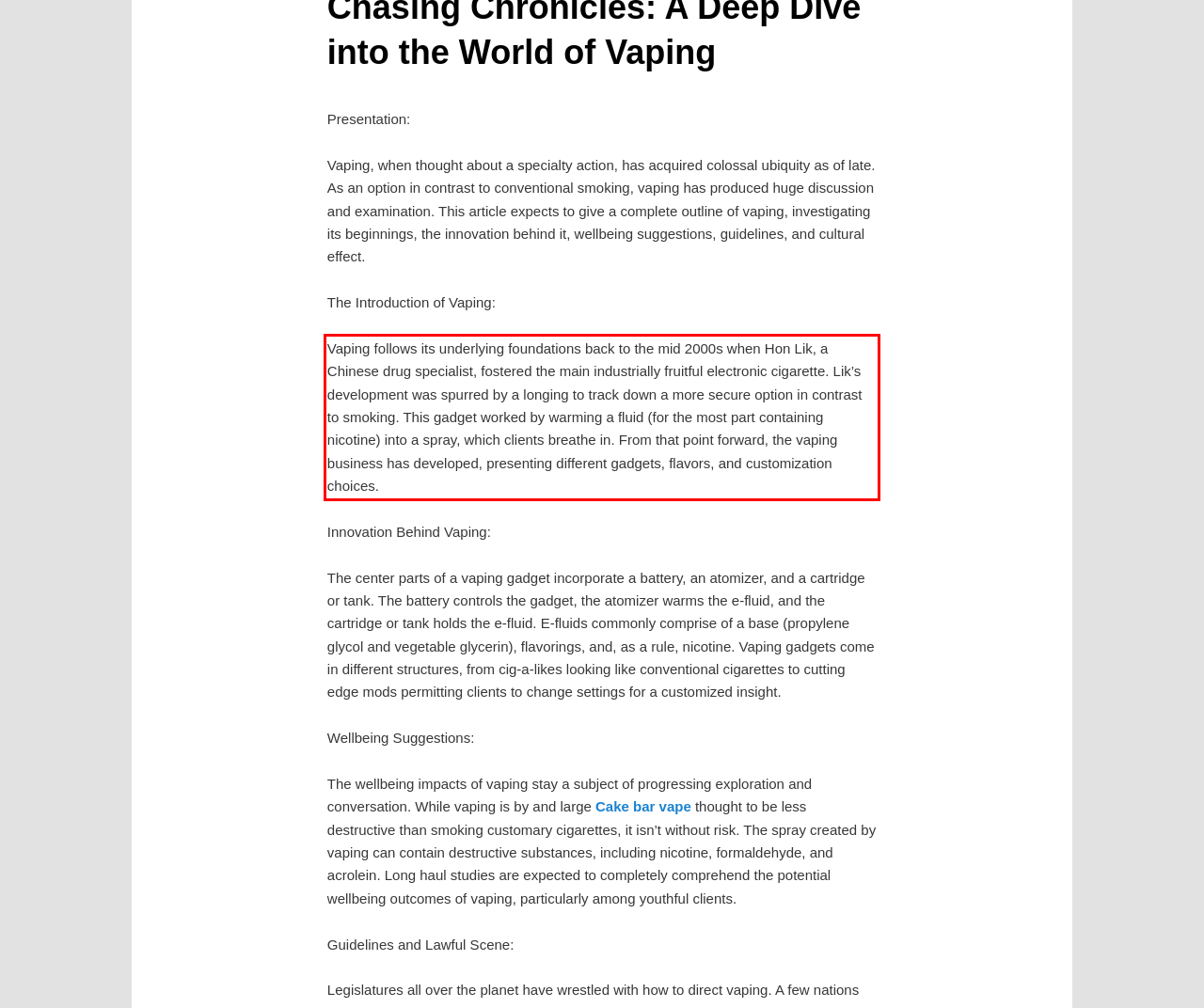By examining the provided screenshot of a webpage, recognize the text within the red bounding box and generate its text content.

Vaping follows its underlying foundations back to the mid 2000s when Hon Lik, a Chinese drug specialist, fostered the main industrially fruitful electronic cigarette. Lik’s development was spurred by a longing to track down a more secure option in contrast to smoking. This gadget worked by warming a fluid (for the most part containing nicotine) into a spray, which clients breathe in. From that point forward, the vaping business has developed, presenting different gadgets, flavors, and customization choices.